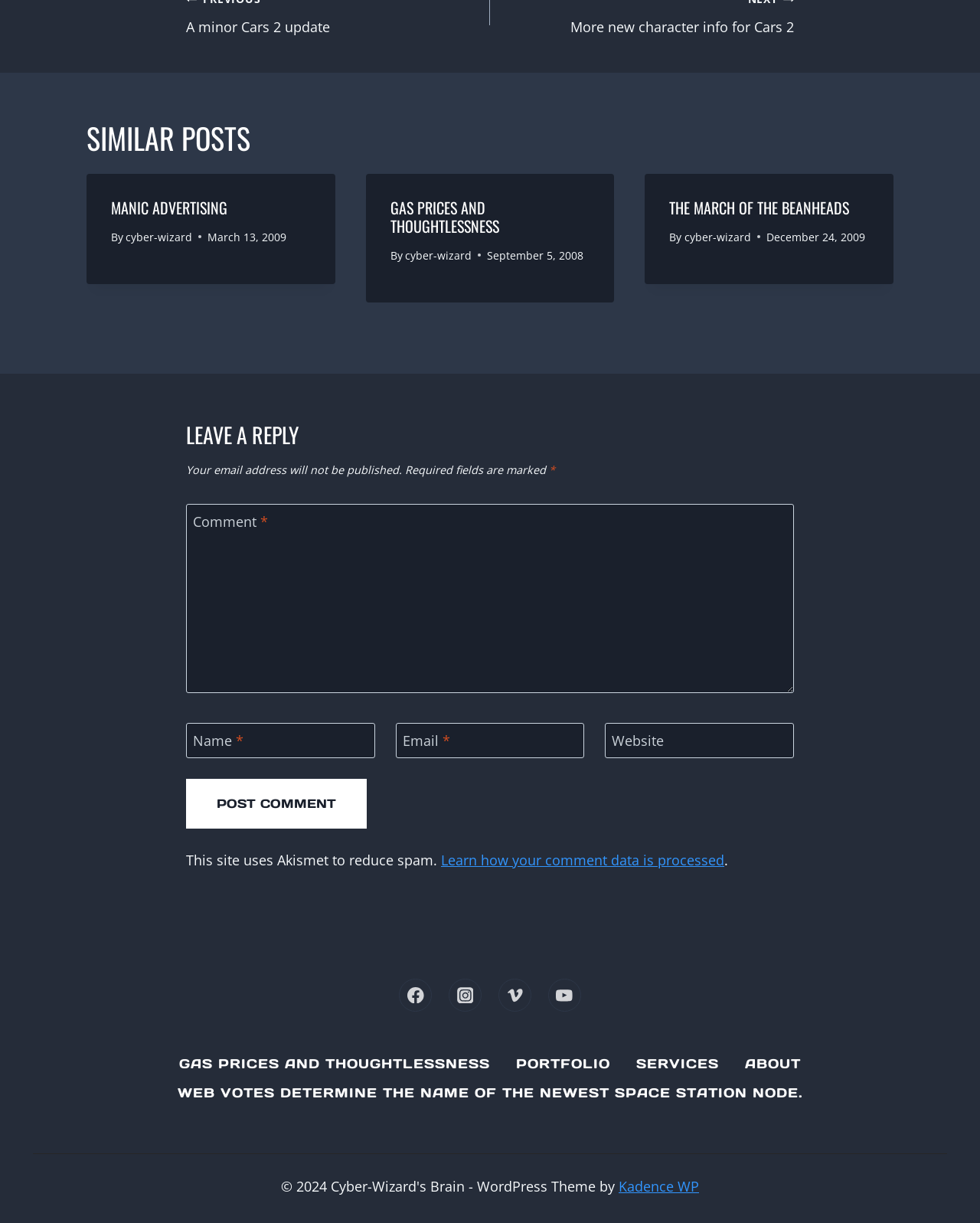Can you find the bounding box coordinates for the element to click on to achieve the instruction: "Read the article 'MANIC ADVERTISING'"?

[0.113, 0.161, 0.232, 0.179]